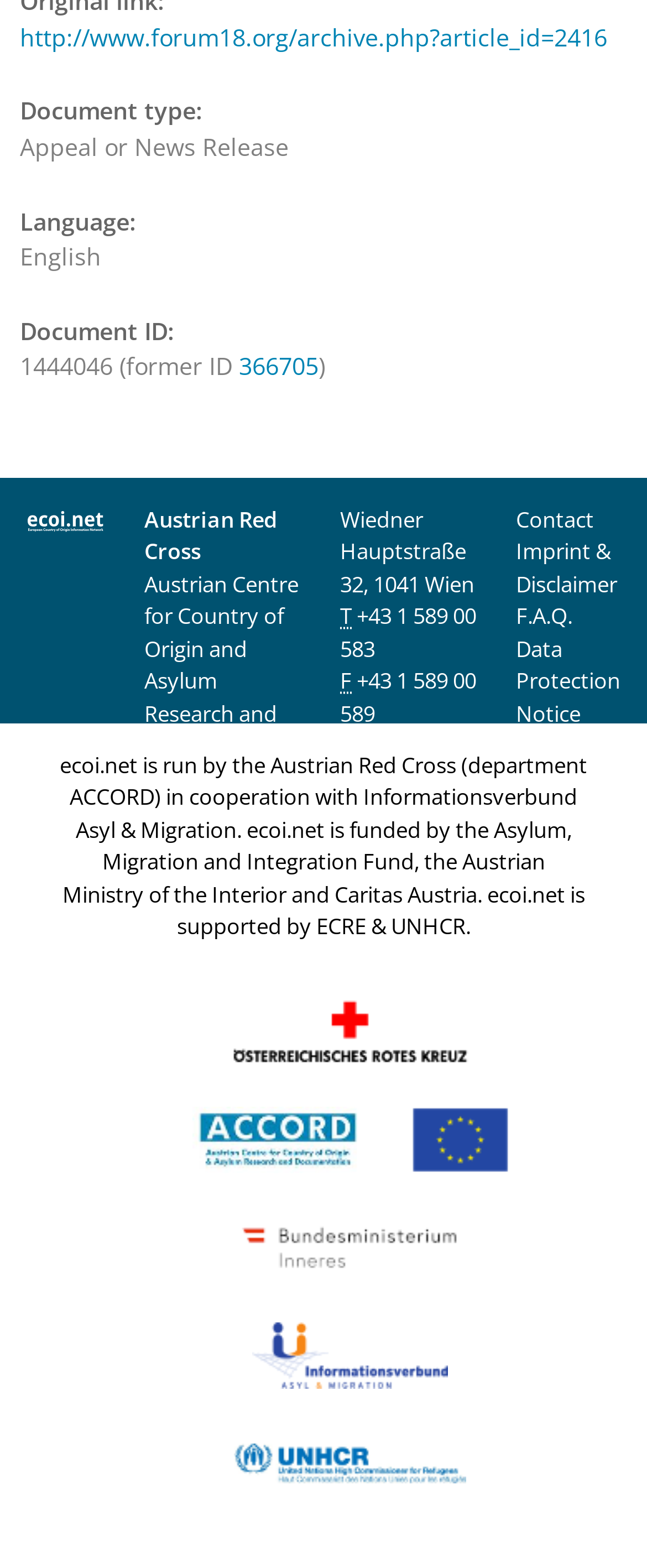Find the bounding box coordinates of the element I should click to carry out the following instruction: "view the FAQ".

[0.797, 0.384, 0.885, 0.403]